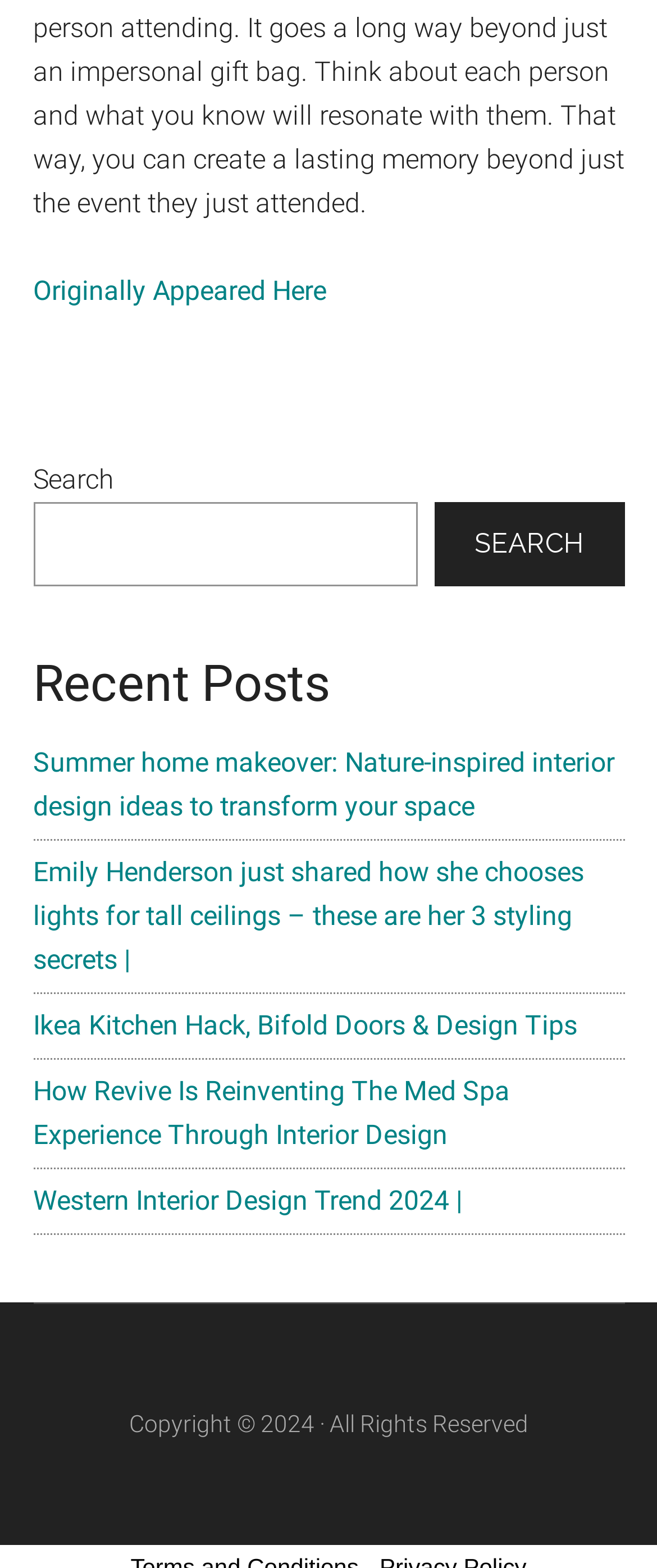Use a single word or phrase to answer the question: What is the primary sidebar section?

Primary Sidebar